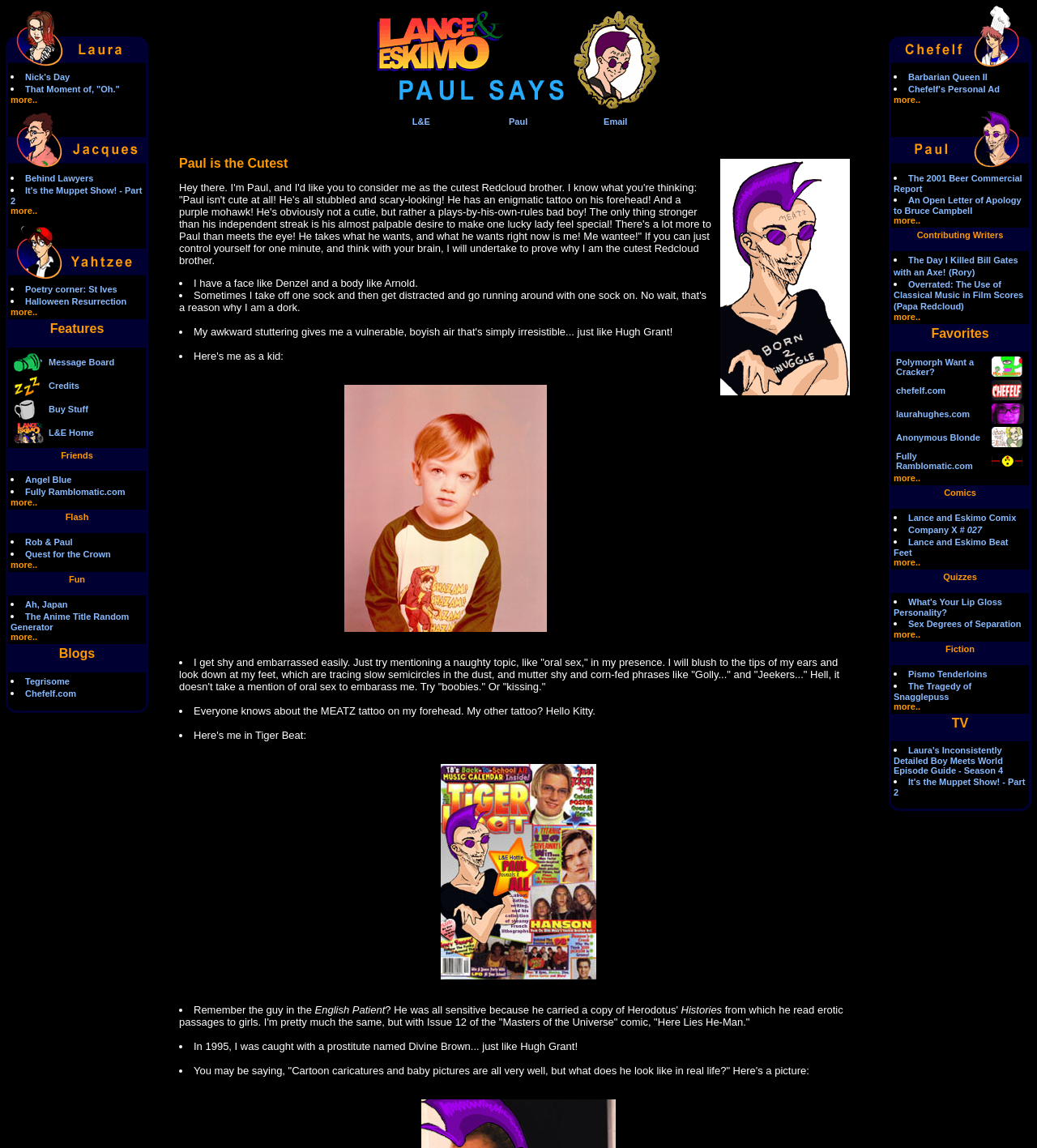Provide a short answer to the following question with just one word or phrase: What is the purpose of the links on this webpage?

To access more content